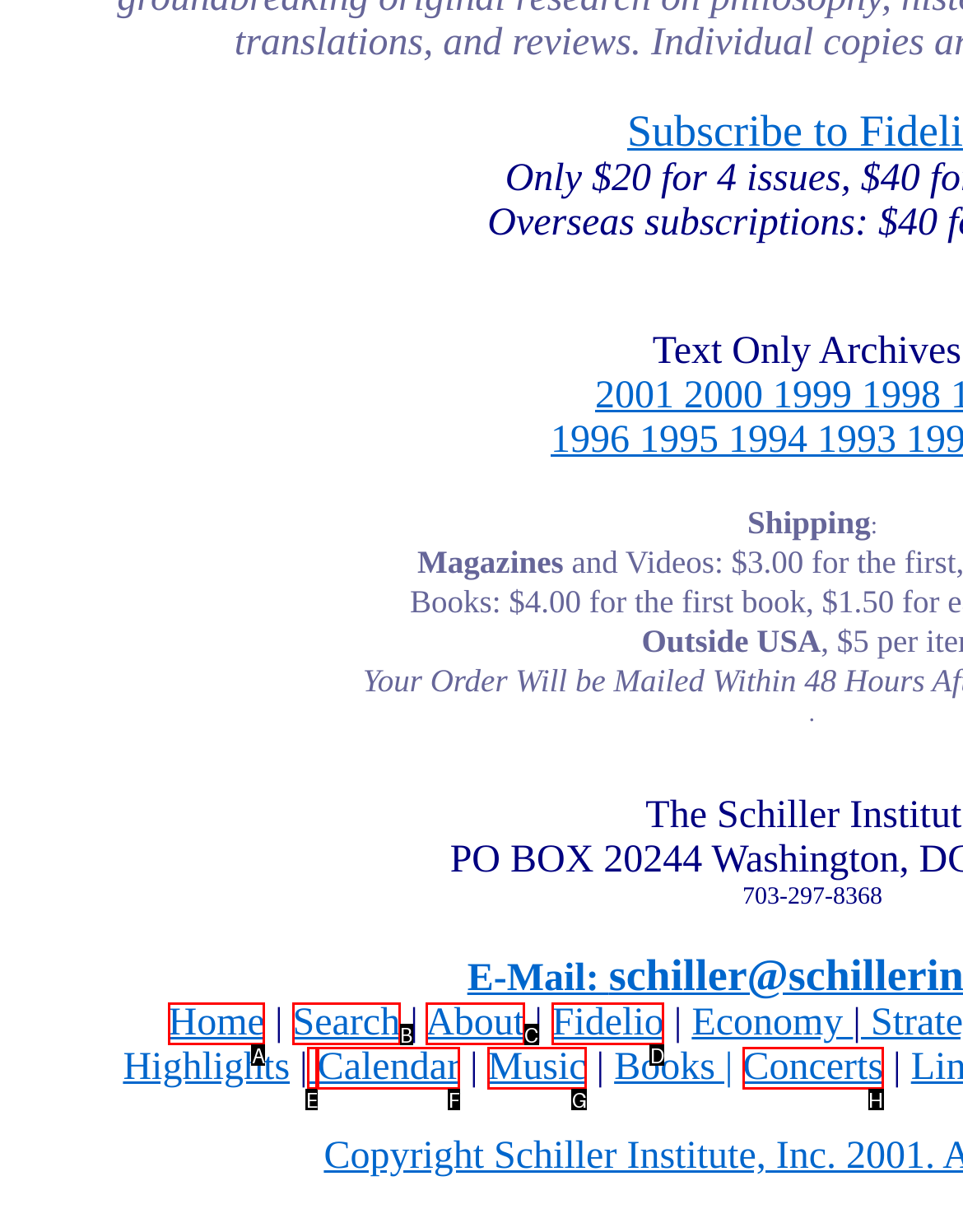Given the description: parent_node: E-Mail: schiller@schillerinstitute.org, identify the matching option. Answer with the corresponding letter.

E